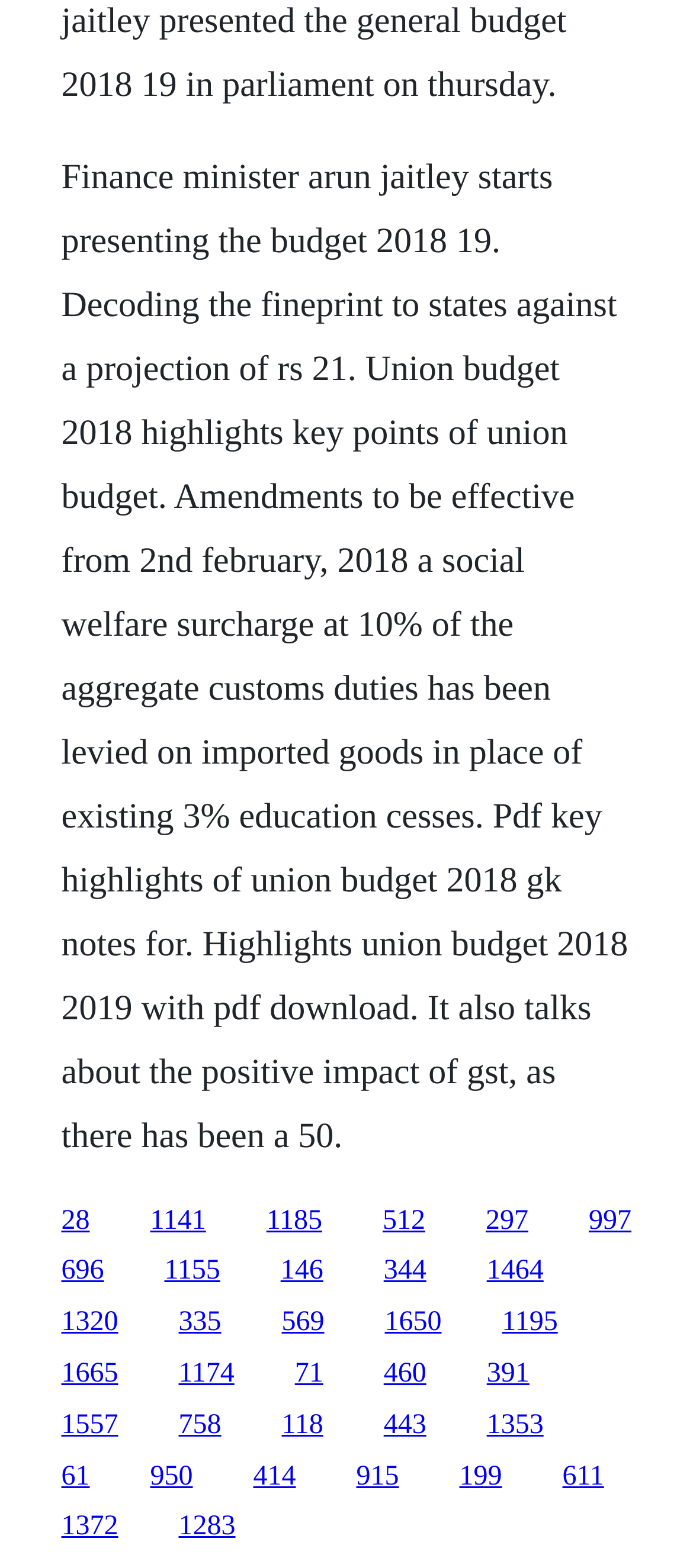Use the information in the screenshot to answer the question comprehensively: What is the topic of the webpage?

The text mentions 'Union budget 2018 highlights key points of union budget' and 'Highlights union budget 2018-2019 with pdf download', which suggests that the topic of the webpage is the Union Budget 2018.